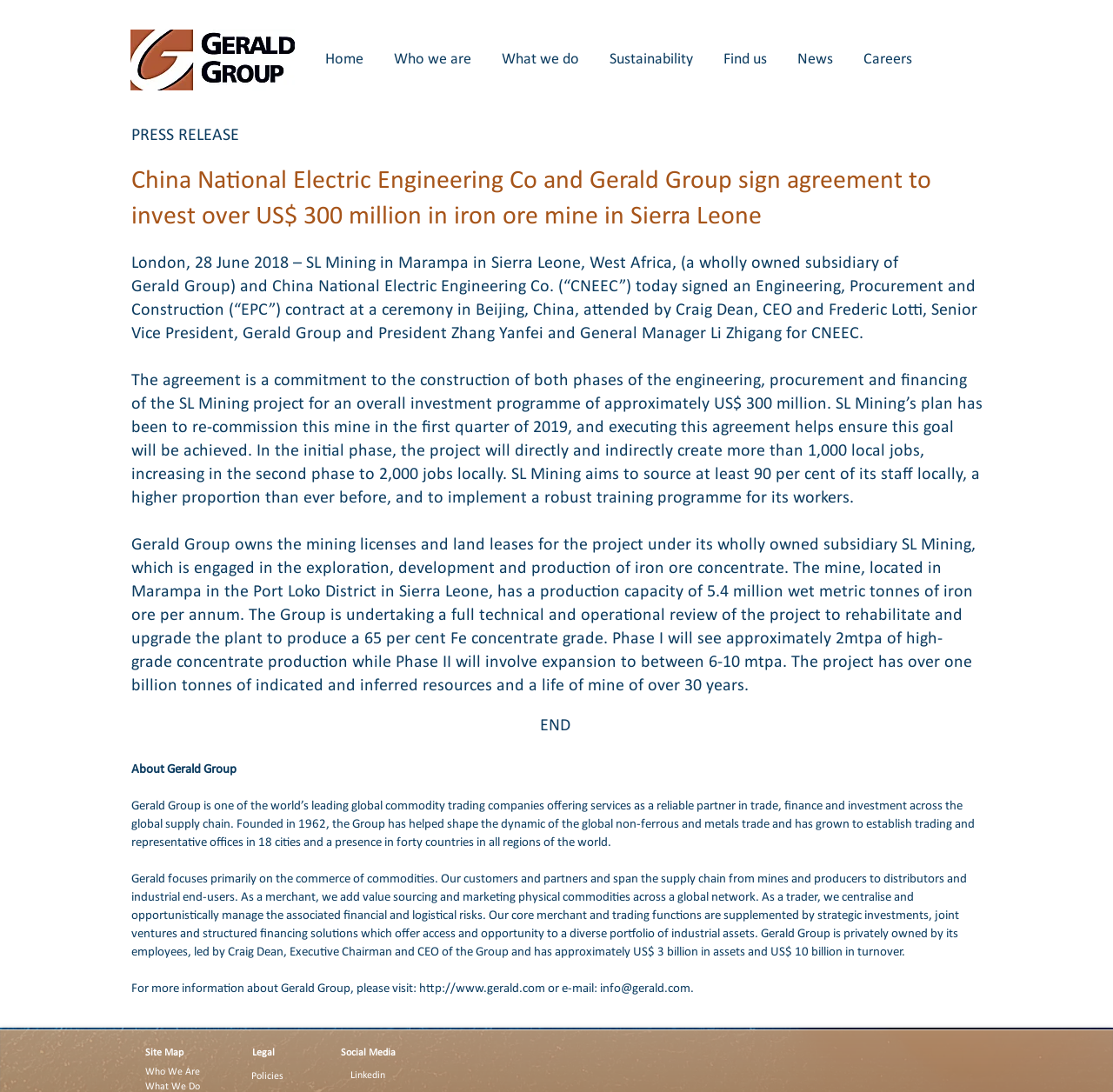What is the name of the company that signed an agreement with SL Mining?
Refer to the image and give a detailed response to the question.

I found this answer by reading the text in the StaticText element with OCR text 'China National Electric Engineering Co and Gerald Group sign agreement to invest over US$ 300 million in iron ore mine in Sierra Leone\xa0'.